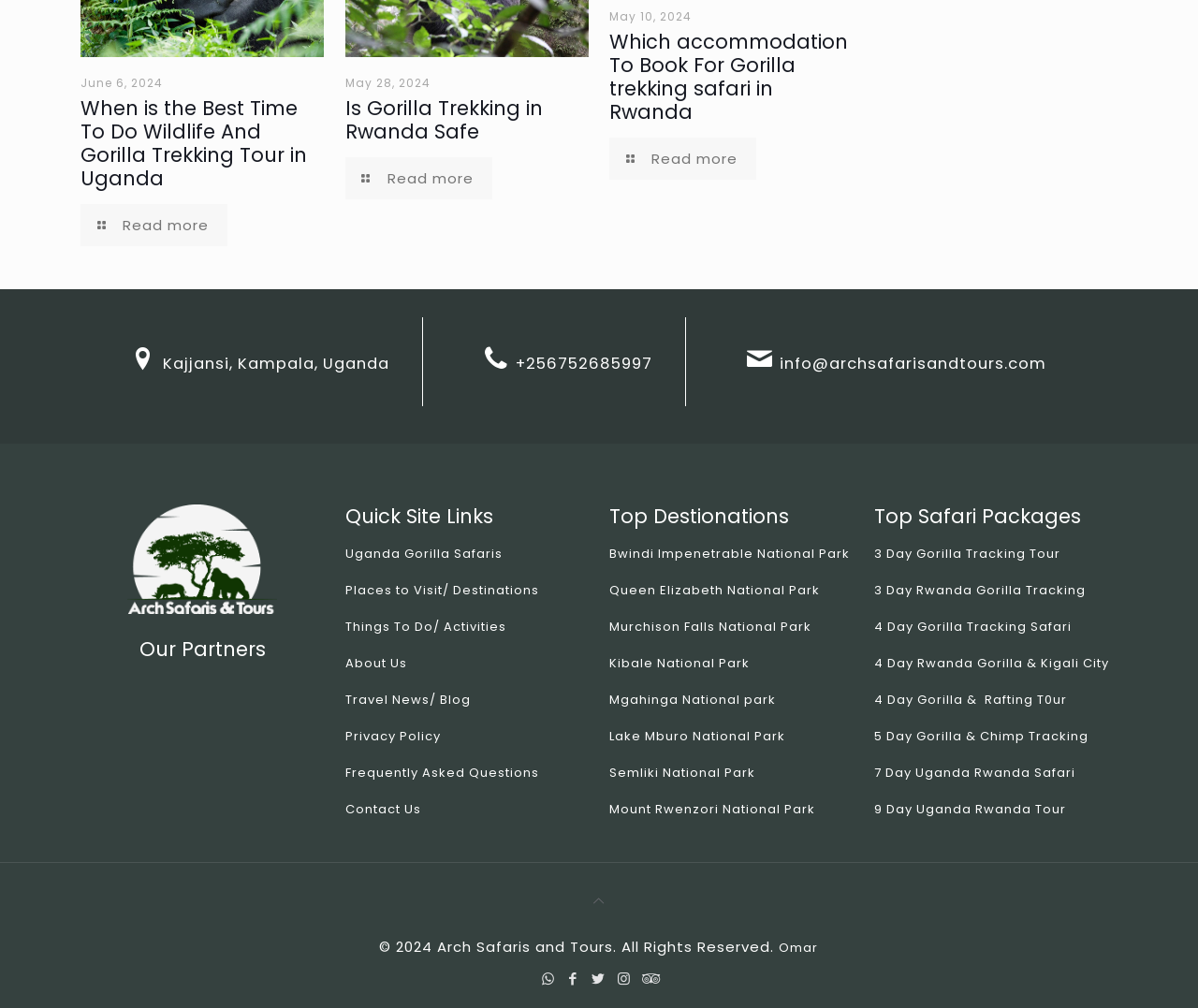Highlight the bounding box coordinates of the element you need to click to perform the following instruction: "Explore 'Bwindi Impenetrable National Park'."

[0.509, 0.54, 0.71, 0.558]